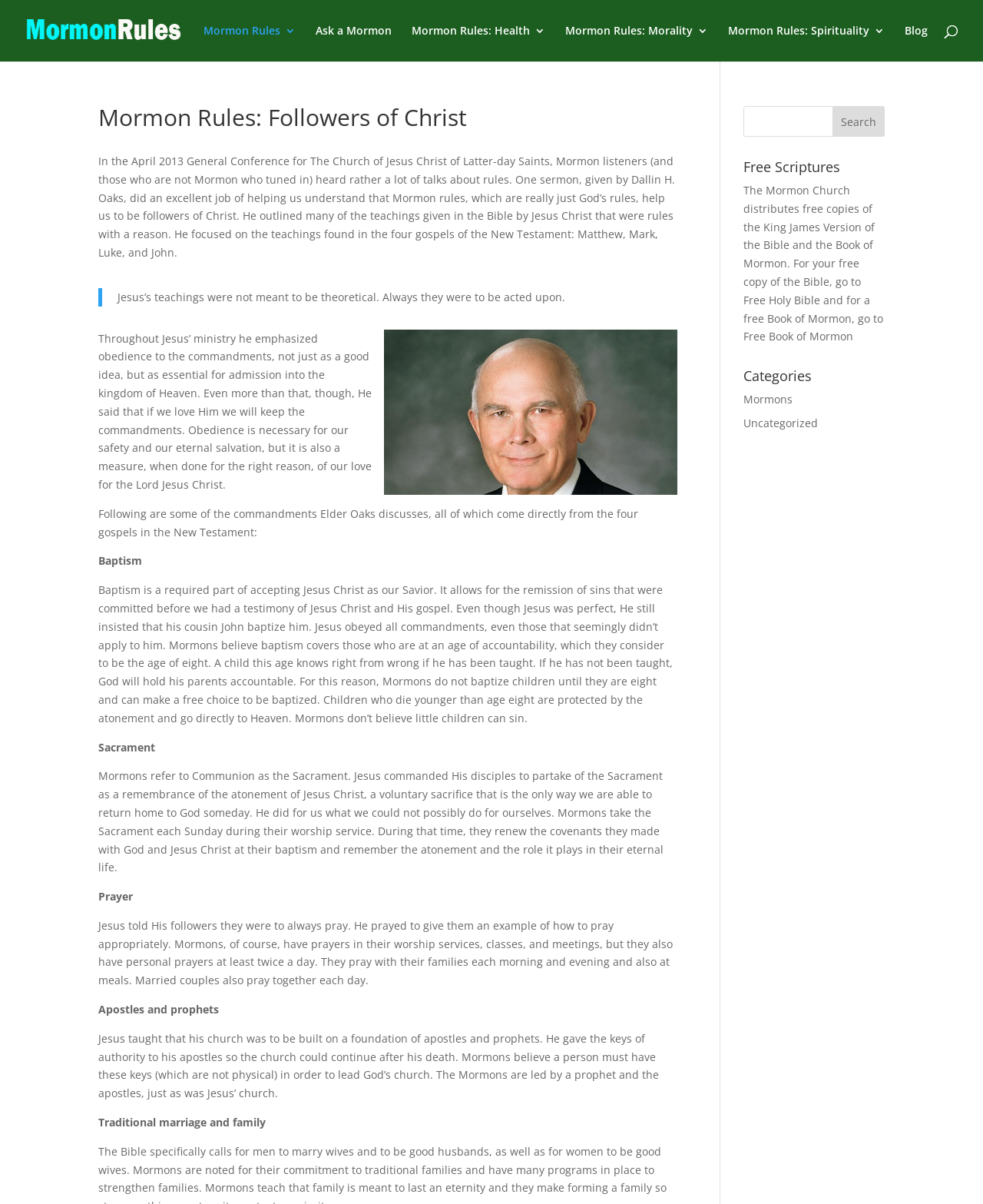Answer the question in a single word or phrase:
What is the name of the book that Mormons distribute for free?

Book of Mormon